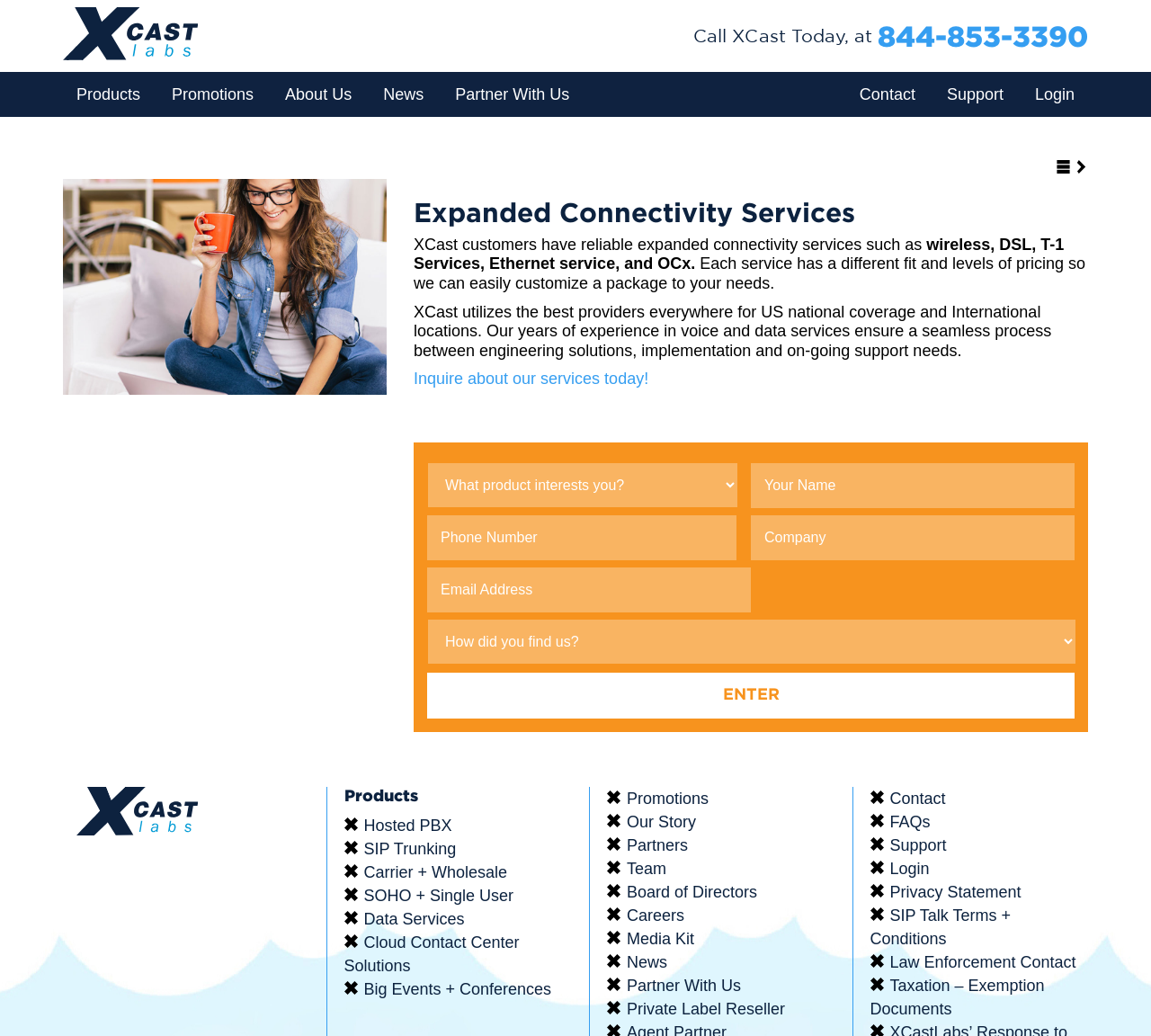Give an in-depth explanation of the webpage layout and content.

This webpage is about XCast's expanded connectivity services, which include wireless, DSL, T-1 services, dedicated ethernet service, and OCx services. At the top of the page, there is a navigation menu with links to "Contact", "Support", "Login", "Products", "Promotions", "About Us", "News", and "Partner With Us". 

Below the navigation menu, there is a heading that reads "Expanded Connectivity Services" and an image related to the services. The page then describes the services, stating that XCast customers have reliable expanded connectivity services, and each service has a different fit and levels of pricing, allowing for customization to meet individual needs. 

The page also mentions that XCast utilizes the best providers for US national coverage and international locations, ensuring a seamless process between engineering solutions, implementation, and ongoing support needs. There is a call-to-action link to "Inquire about our services today!" and a section to request a demo.

On the right side of the page, there is a form with several text boxes and a combo box, allowing users to input information and request a demo. Below the form, there is a button labeled "ENTER".

Further down the page, there are two columns of links. The left column has links to various products, including "Hosted PBX", "SIP Trunking", "Carrier + Wholesale", "SOHO + Single User", "Data Services", "Cloud Contact Center Solutions", and "Big Events + Conferences". The right column has links to "Promotions", "Our Story", "Partners", "Team", "Board of Directors", "Careers", "Media Kit", "News", "Partner With Us", and "Private Label Reseller".

At the bottom of the page, there are links to "Contact", "FAQs", "Support", "Login", "Privacy Statement", "SIP Talk Terms + Conditions", "Law Enforcement Contact", and "Taxation – Exemption Documents".